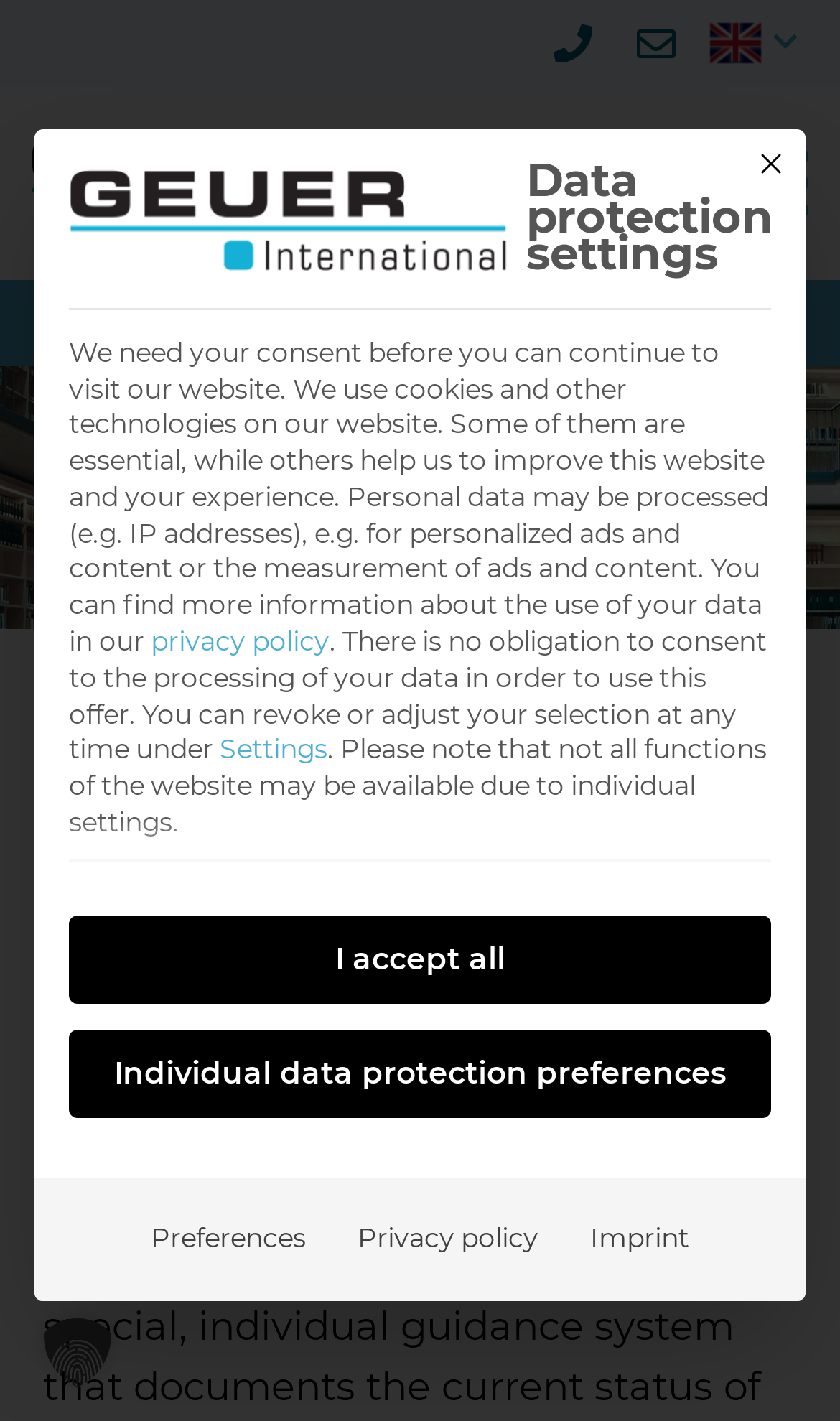What is the topic of the paragraph in the data protection settings?
Answer the question with a detailed explanation, including all necessary information.

The paragraph in the data protection settings section discusses the use of cookies and other technologies on the website, and how personal data may be processed. It also mentions the website's privacy policy and the option to revoke or adjust consent to data processing.